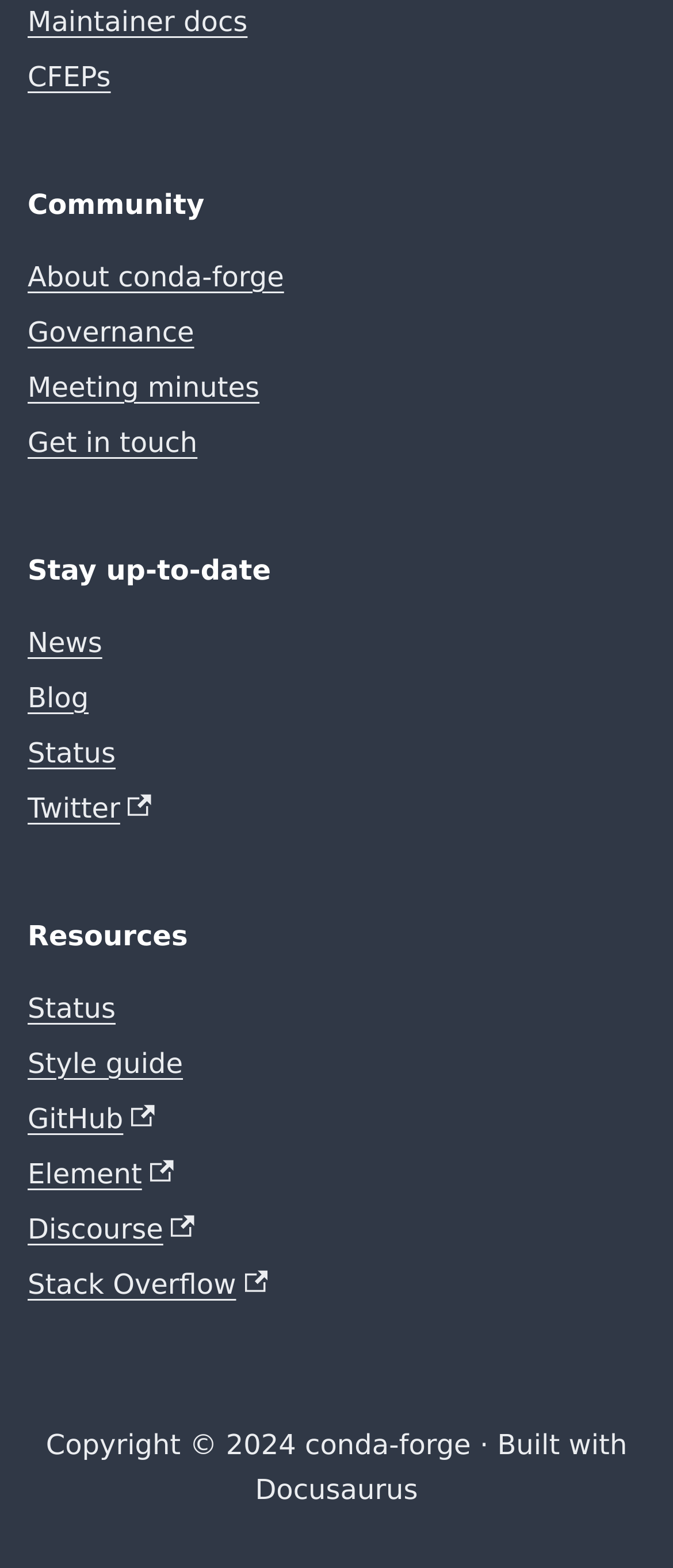Find and indicate the bounding box coordinates of the region you should select to follow the given instruction: "Explore the community forum".

[0.041, 0.766, 0.959, 0.802]